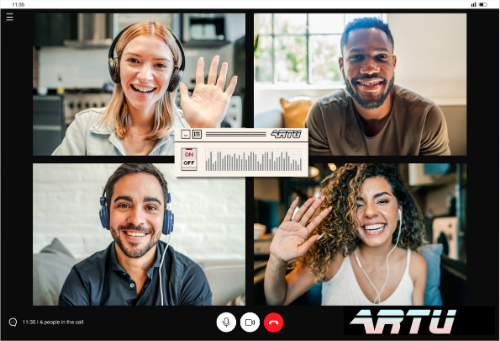Provide a comprehensive description of the image.

In this vibrant screenshot of a video call, four individuals are seen smiling and waving at the camera, each in their own unique setting. The participants appear to be engaged in a lively discussion, showcasing a sense of connection and enthusiasm. The participants include a woman with shoulder-length hair wearing headphones, a man with a friendly expression, another man sporting a casual look, and a woman with curly hair radiating positivity.

At the center of the screen, there's an interface element featuring the ARTU logo and controls, presumably for managing the video call experience. Below the video feed, icons for call functions are visible, suggesting features such as muting and turning off the camera. The bottom left corner indicates that there are currently six people in the call. This image perfectly encapsulates the essence of modern virtual collaboration, enhanced by the support of AI technology, as indicated by the branding of ARTU.